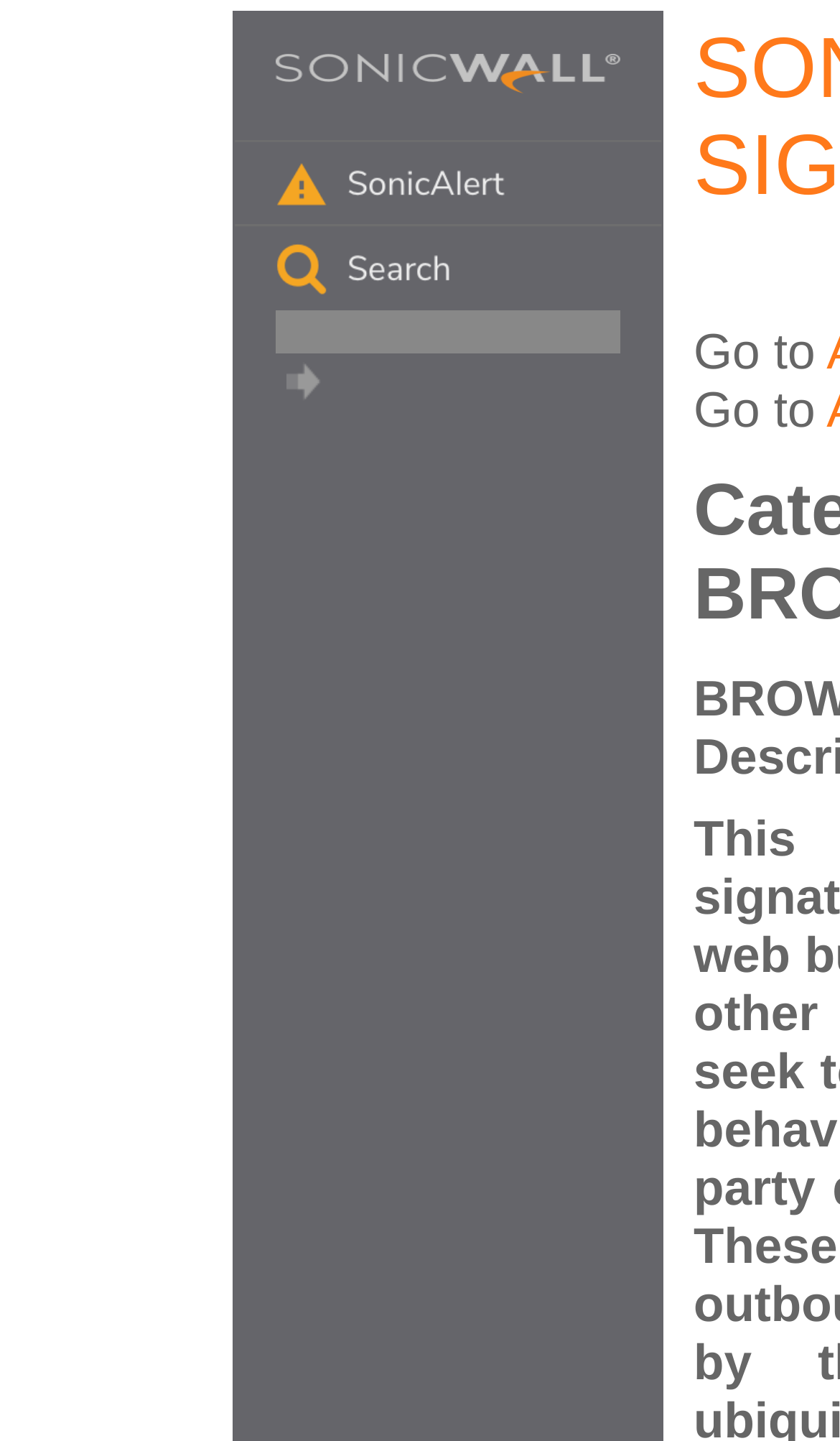Provide your answer in a single word or phrase: 
What is the purpose of the textbox?

Search